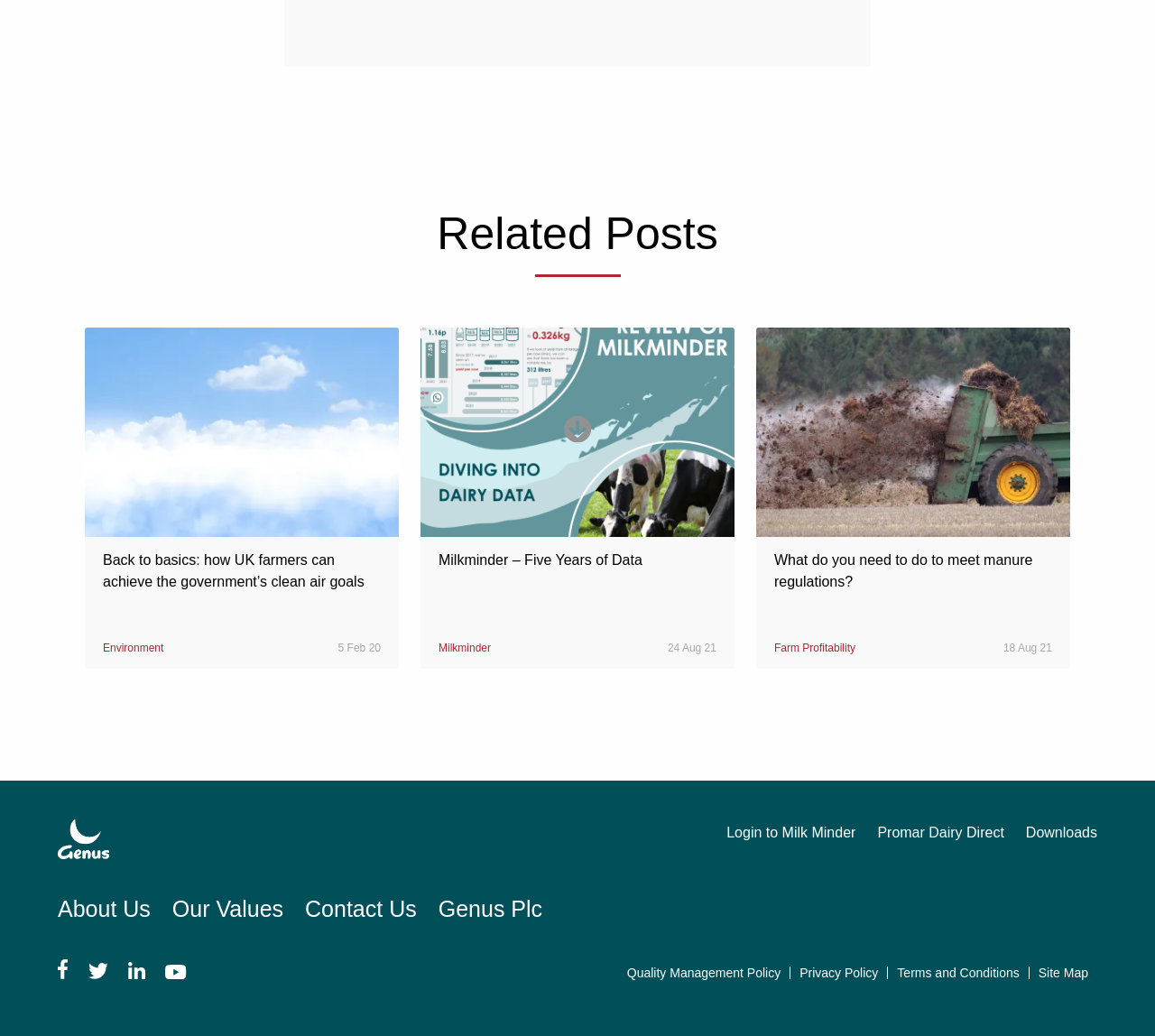What is the last link at the bottom of the page? Look at the image and give a one-word or short phrase answer.

Site Map